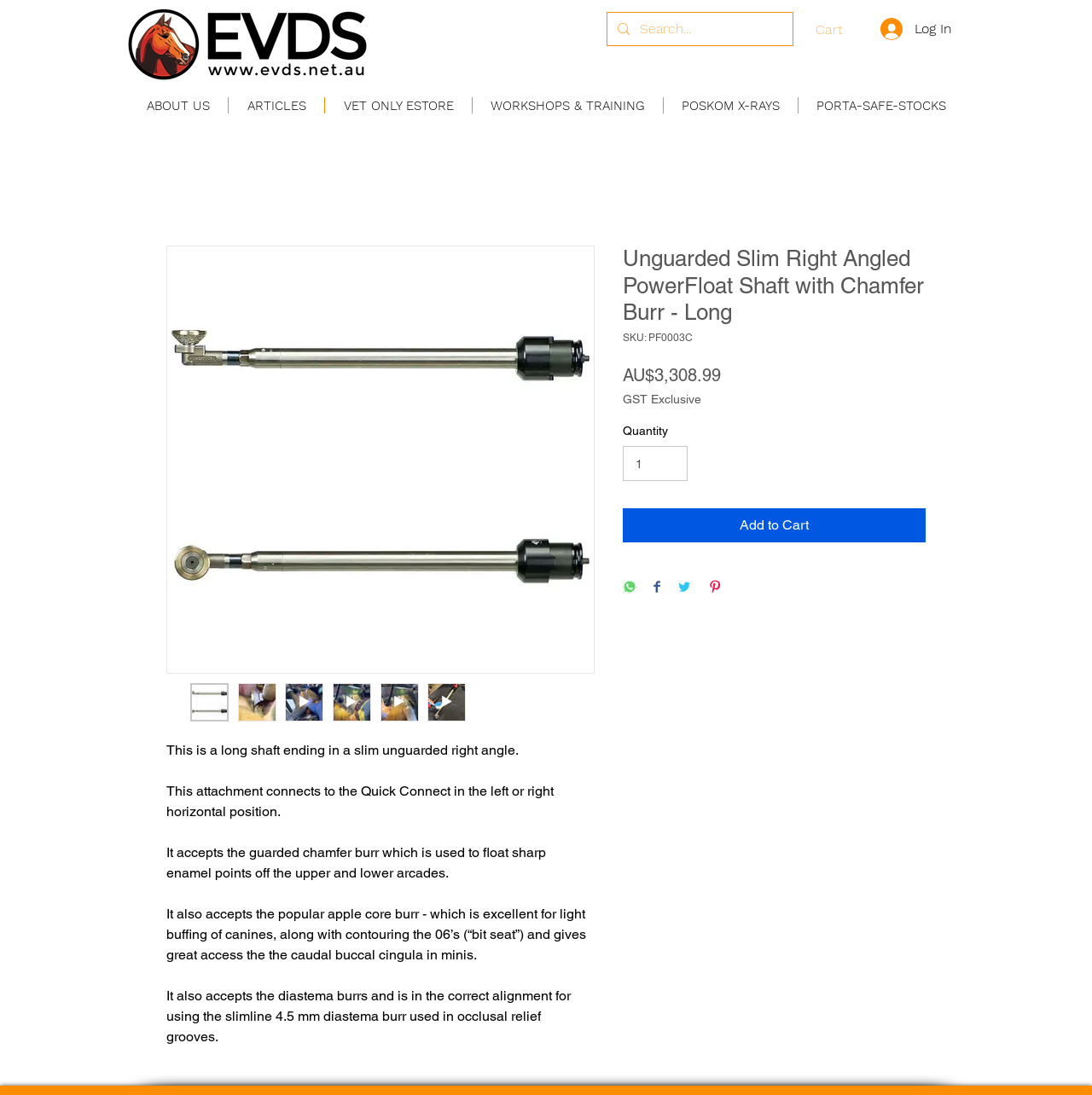Give a complete and precise description of the webpage's appearance.

This webpage appears to be a product page for an "Unguarded Slim Right Angled PowerFloat Shaft with Chamfer Burr - Long" on an e-commerce website. 

At the top of the page, there is a navigation menu with links to "ABOUT US", "ARTICLES", "VET ONLY ESTORE", "WORKSHOPS & TRAINING", "POSKOM X-RAYS", and "PORTA-SAFE-STOCKS". 

Below the navigation menu, there is a search bar with a search icon and a "Cart" button on the right side. 

The main content of the page is an article about the product, which includes a large image of the product at the top. Below the image, there are several thumbnails of the product, each with a button to view the image. 

The product description is divided into several paragraphs, which provide detailed information about the product, including its features, usage, and compatibility. 

On the right side of the product description, there is a section with the product's details, including its SKU, price, and a "GST Exclusive" button. 

Below the product details, there is a "Quantity" selector and an "Add to Cart" button. There are also buttons to share the product on WhatsApp, Facebook, Twitter, and Pinterest.